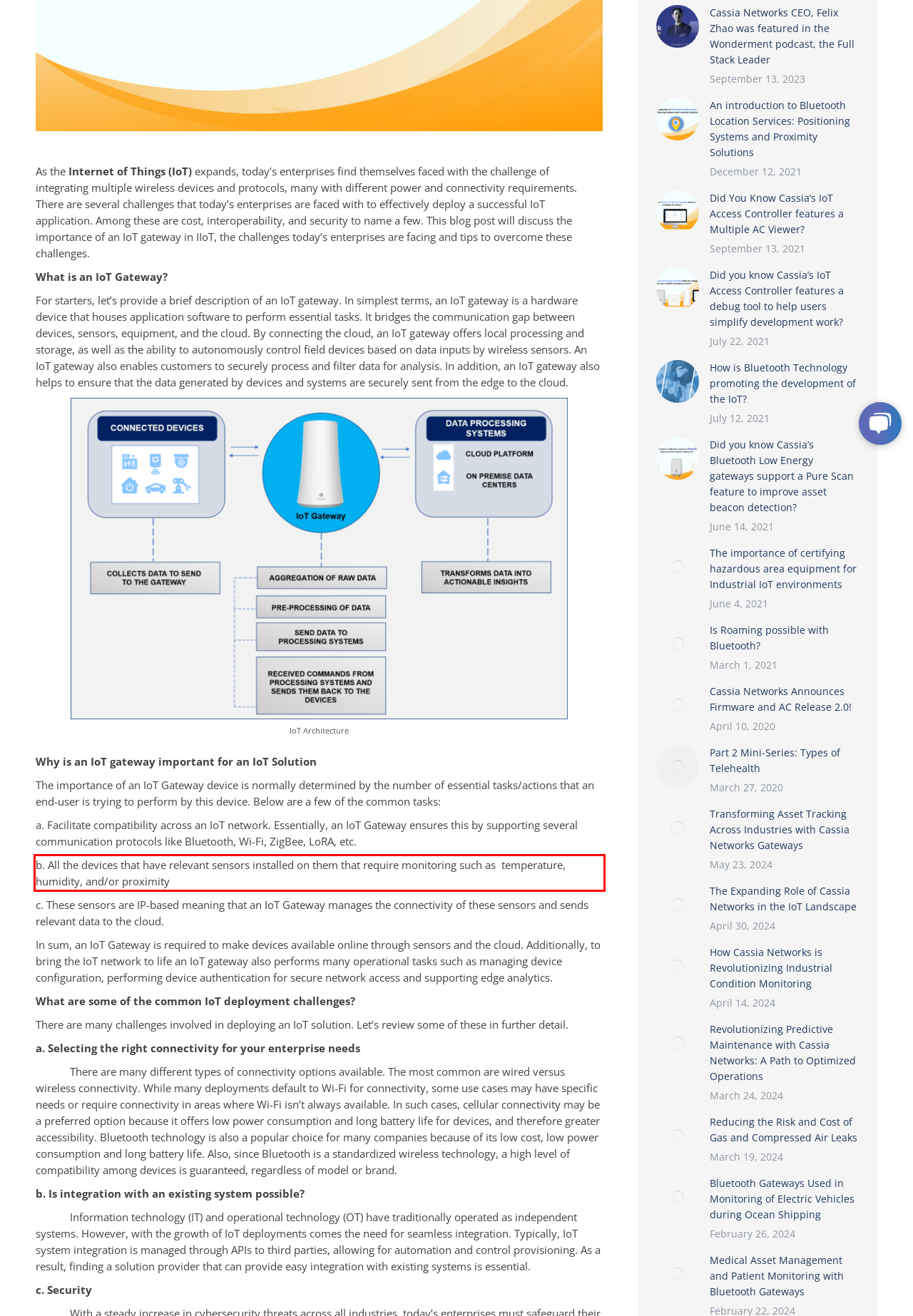Observe the screenshot of the webpage, locate the red bounding box, and extract the text content within it.

b. All the devices that have relevant sensors installed on them that require monitoring such as temperature, humidity, and/or proximity